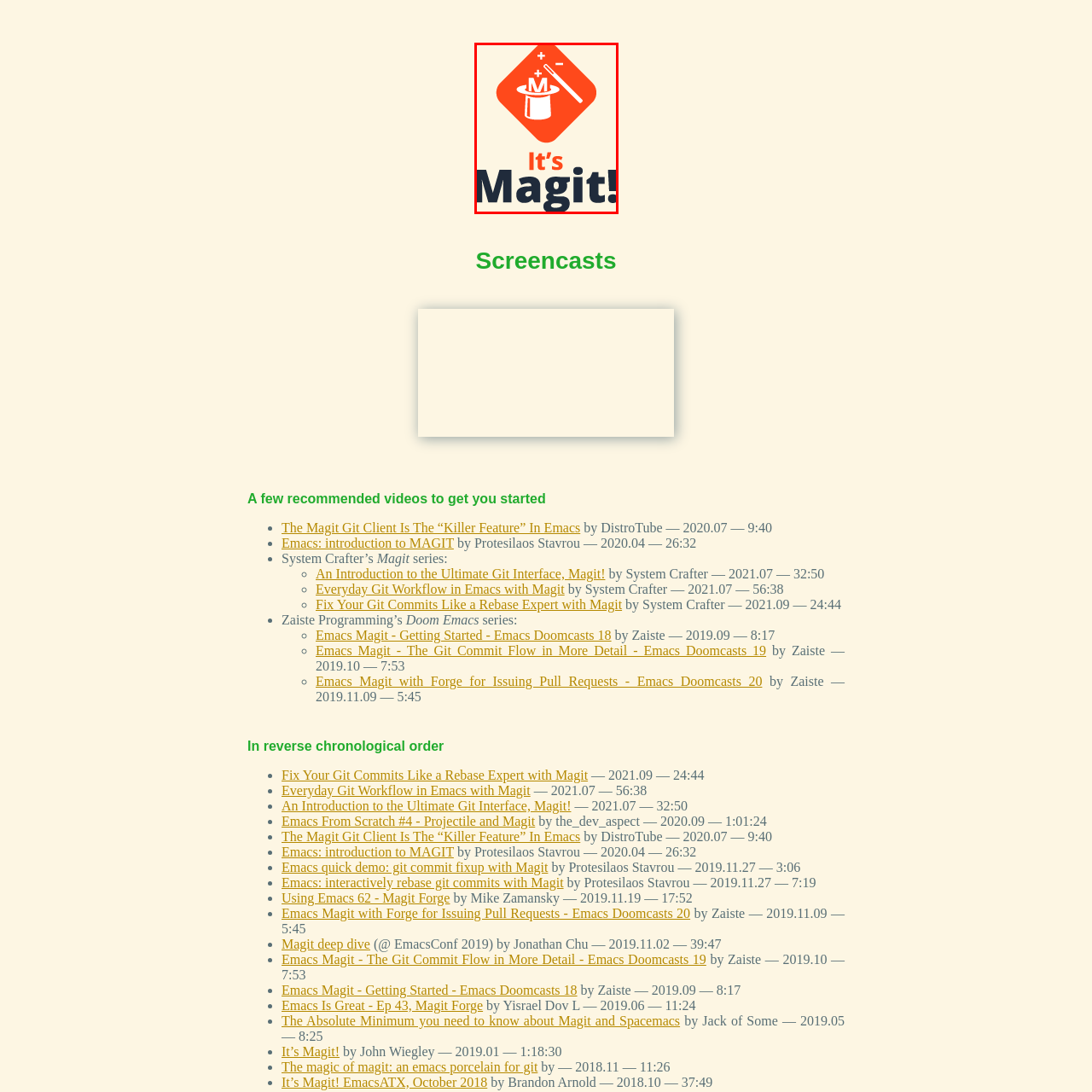What is the color of the logo frame?
Analyze the image encased by the red bounding box and elaborate on your answer to the question.

The logo frame is a bold diamond shape in an eye-catching orange color, which makes the logo stand out and grabs the attention of the users.